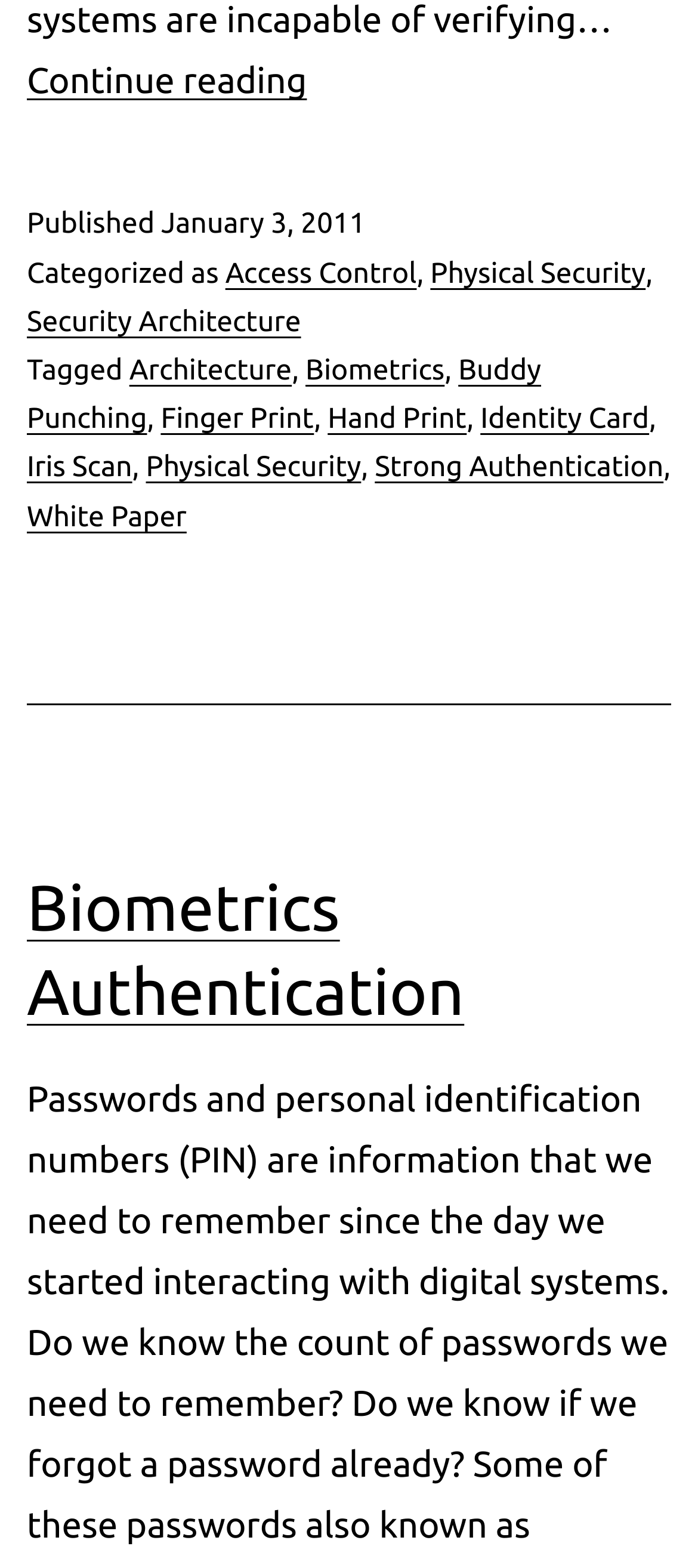Find the bounding box coordinates for the HTML element specified by: "Sitemap".

None